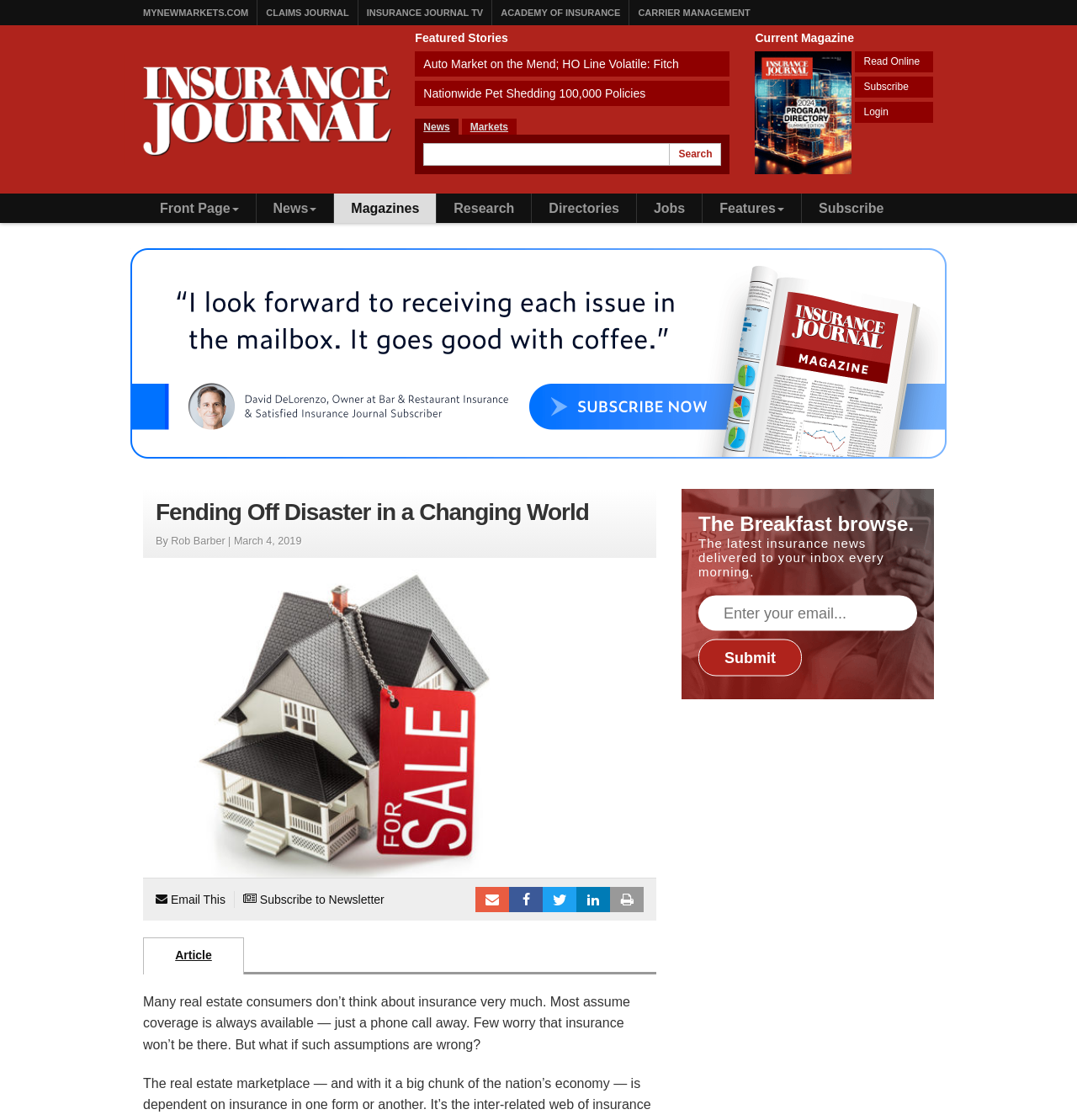What are the main categories of the website?
Based on the image, provide a one-word or brief-phrase response.

News, Markets, etc.